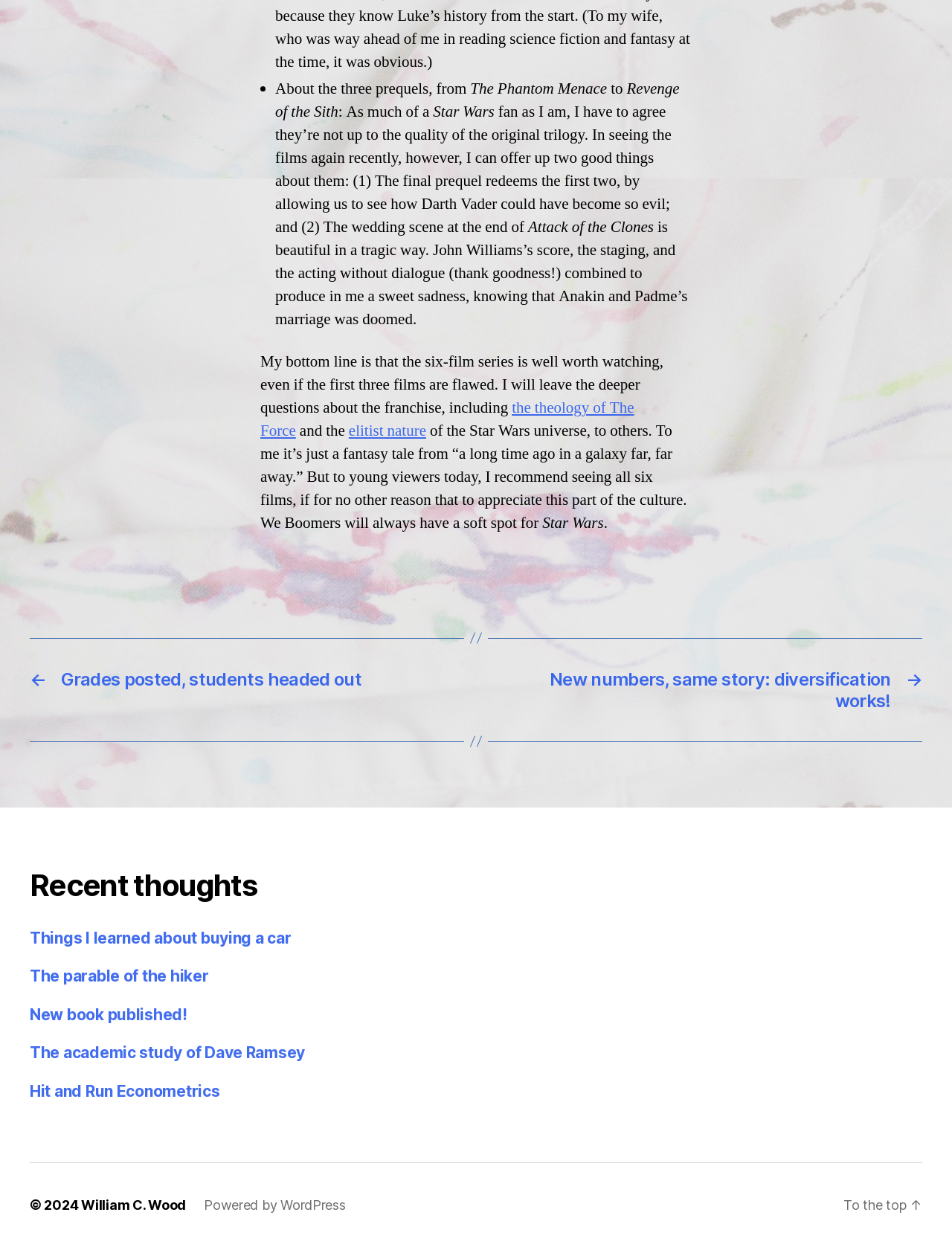Please locate the bounding box coordinates of the element that needs to be clicked to achieve the following instruction: "Read the article about Things I learned about buying a car". The coordinates should be four float numbers between 0 and 1, i.e., [left, top, right, bottom].

[0.031, 0.745, 0.306, 0.759]